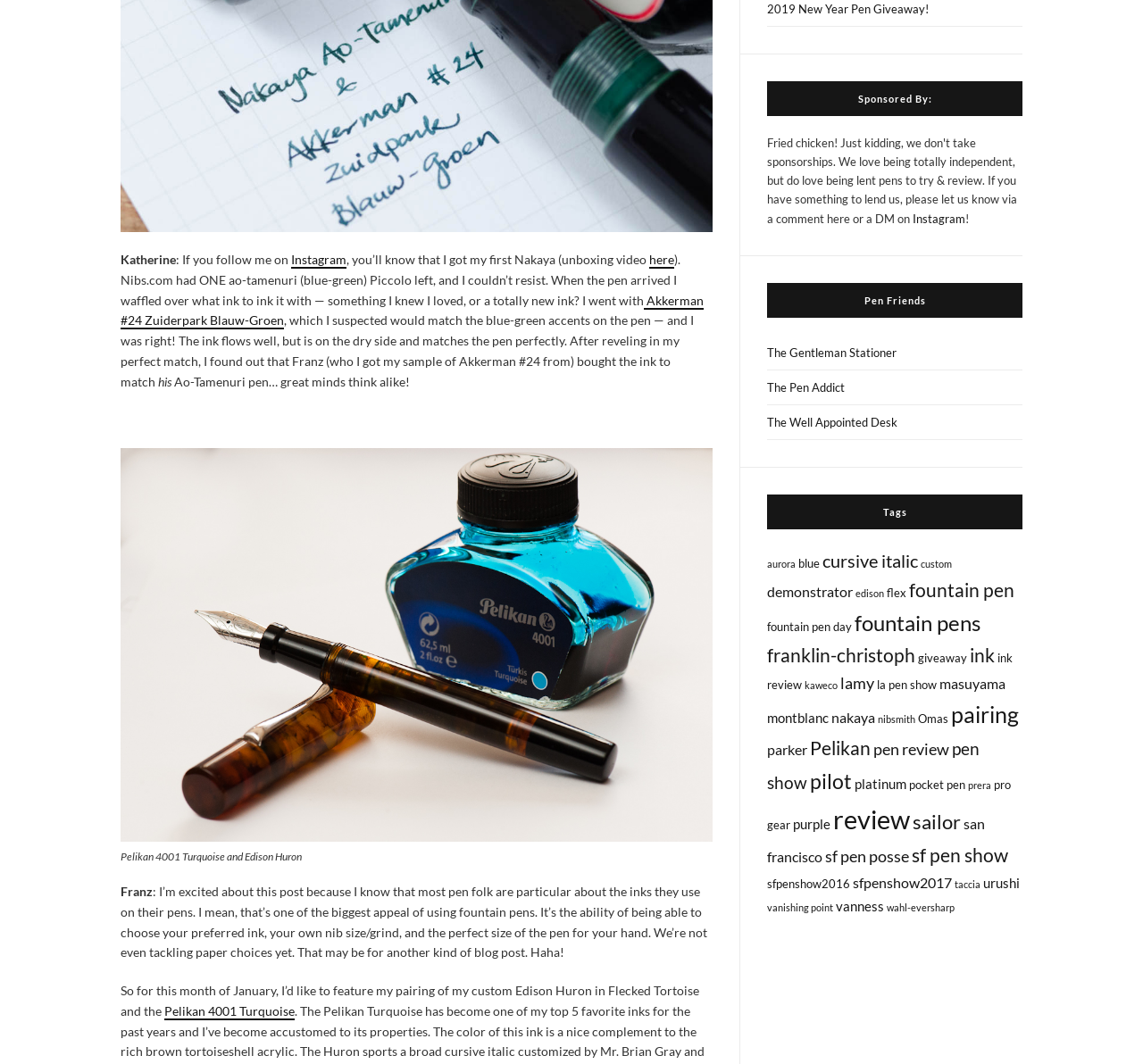Locate the bounding box coordinates of the element that should be clicked to execute the following instruction: "Visit the website of The Gentleman Stationer".

[0.671, 0.315, 0.895, 0.348]